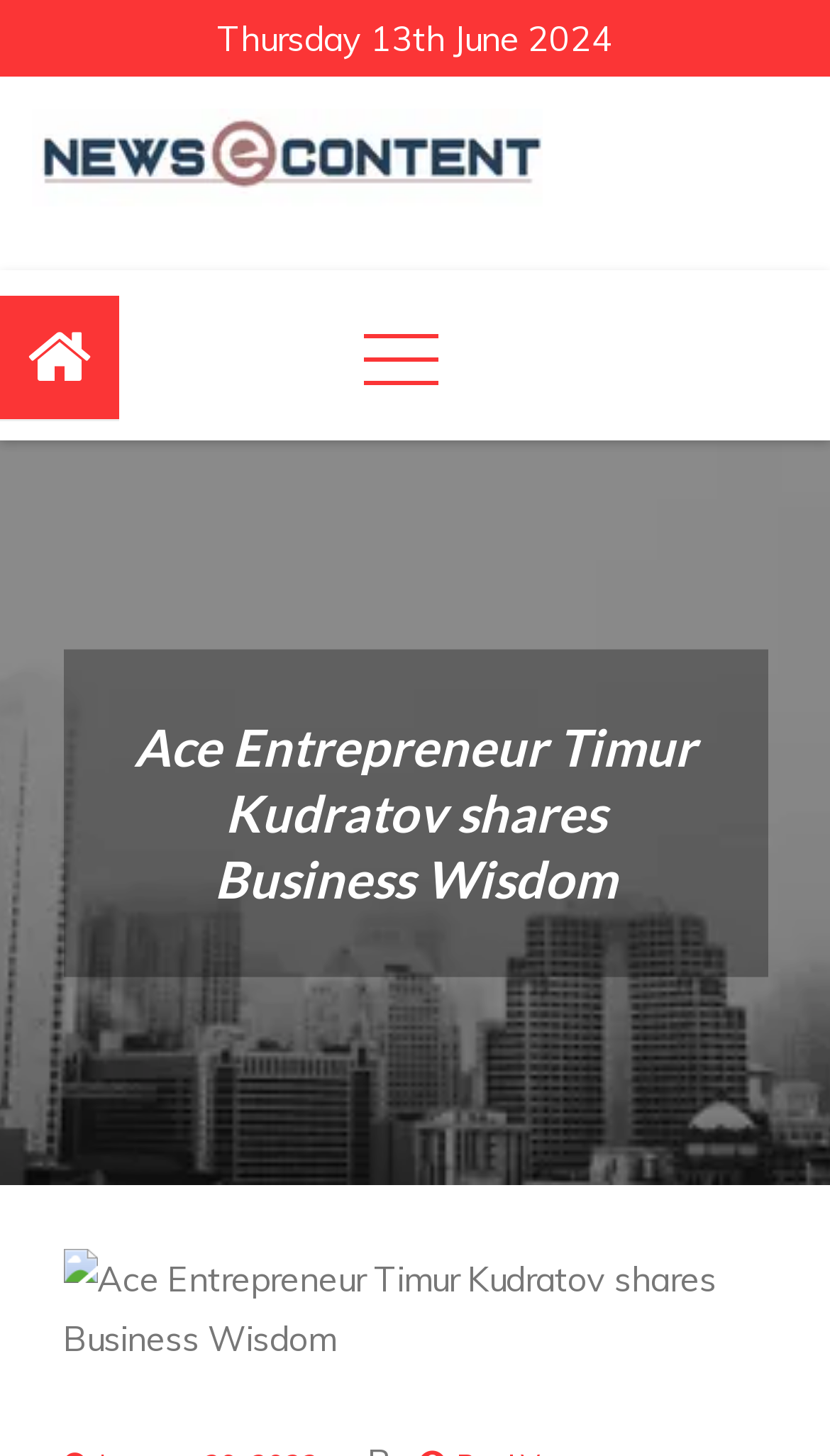Highlight the bounding box of the UI element that corresponds to this description: "News eContent".

[0.038, 0.165, 0.492, 0.21]